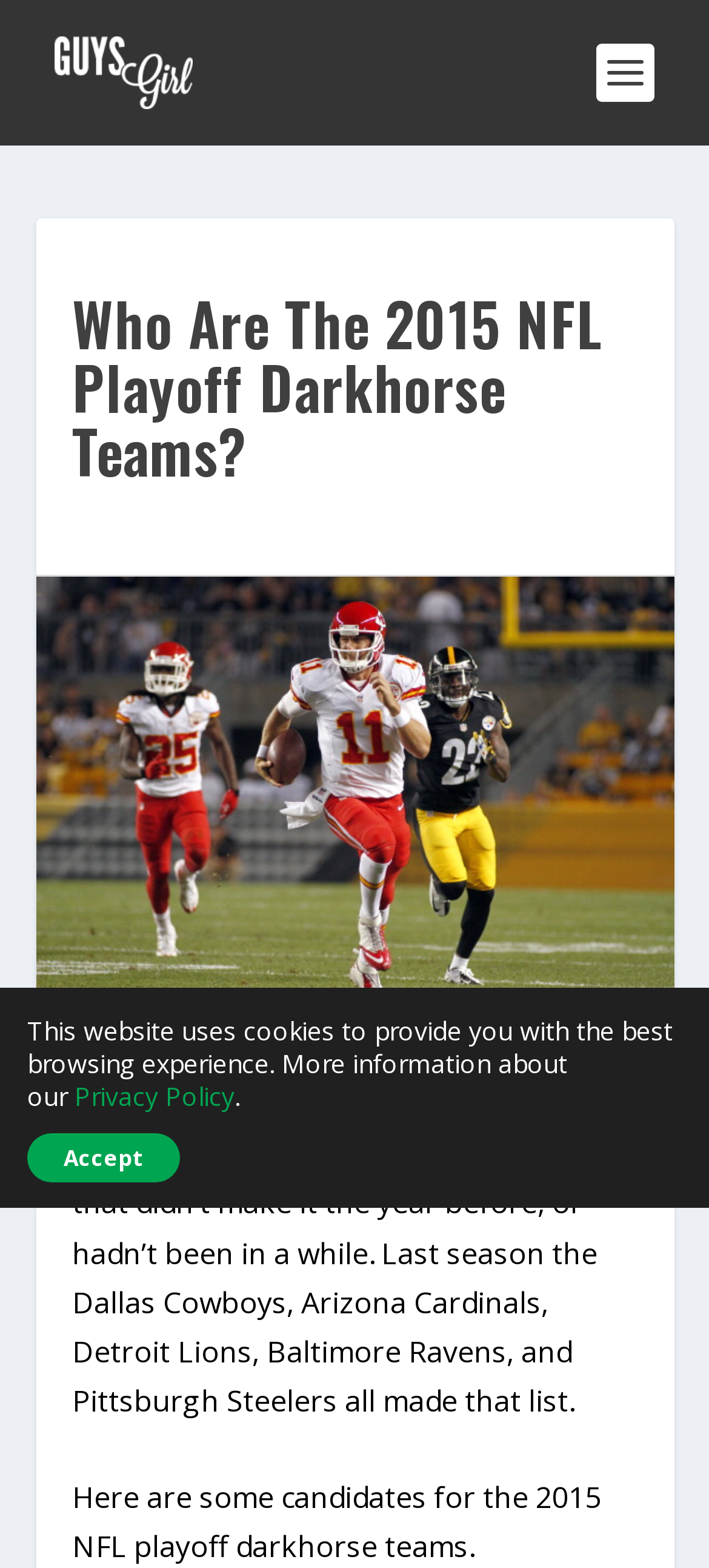Generate the main heading text from the webpage.

Who Are The 2015 NFL Playoff Darkhorse Teams?